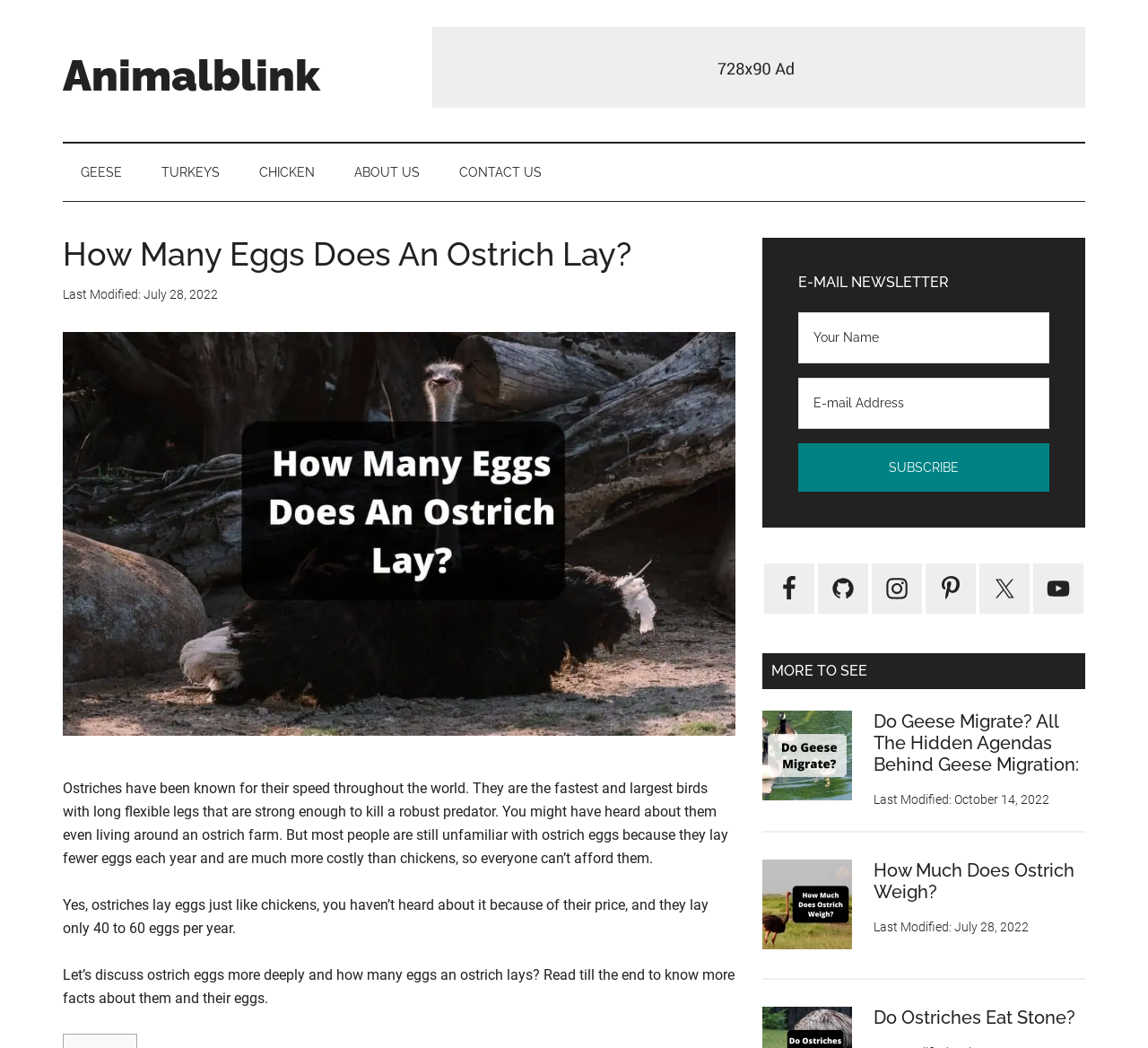Using the provided element description: "aria-label="Your Name" name="#" placeholder="Your Name"", identify the bounding box coordinates. The coordinates should be four floats between 0 and 1 in the order [left, top, right, bottom].

[0.695, 0.298, 0.914, 0.347]